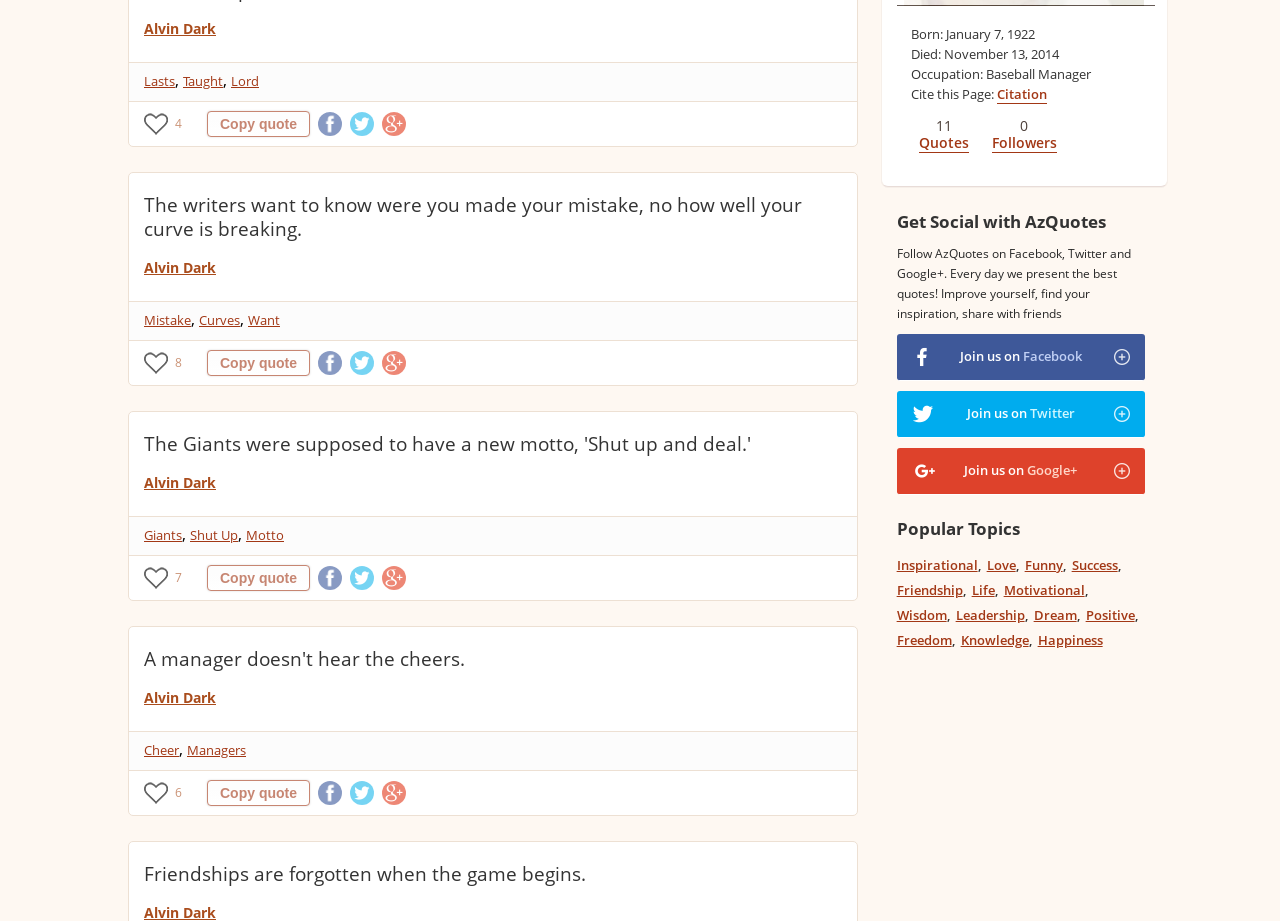Point out the bounding box coordinates of the section to click in order to follow this instruction: "Get citation information".

[0.779, 0.092, 0.818, 0.113]